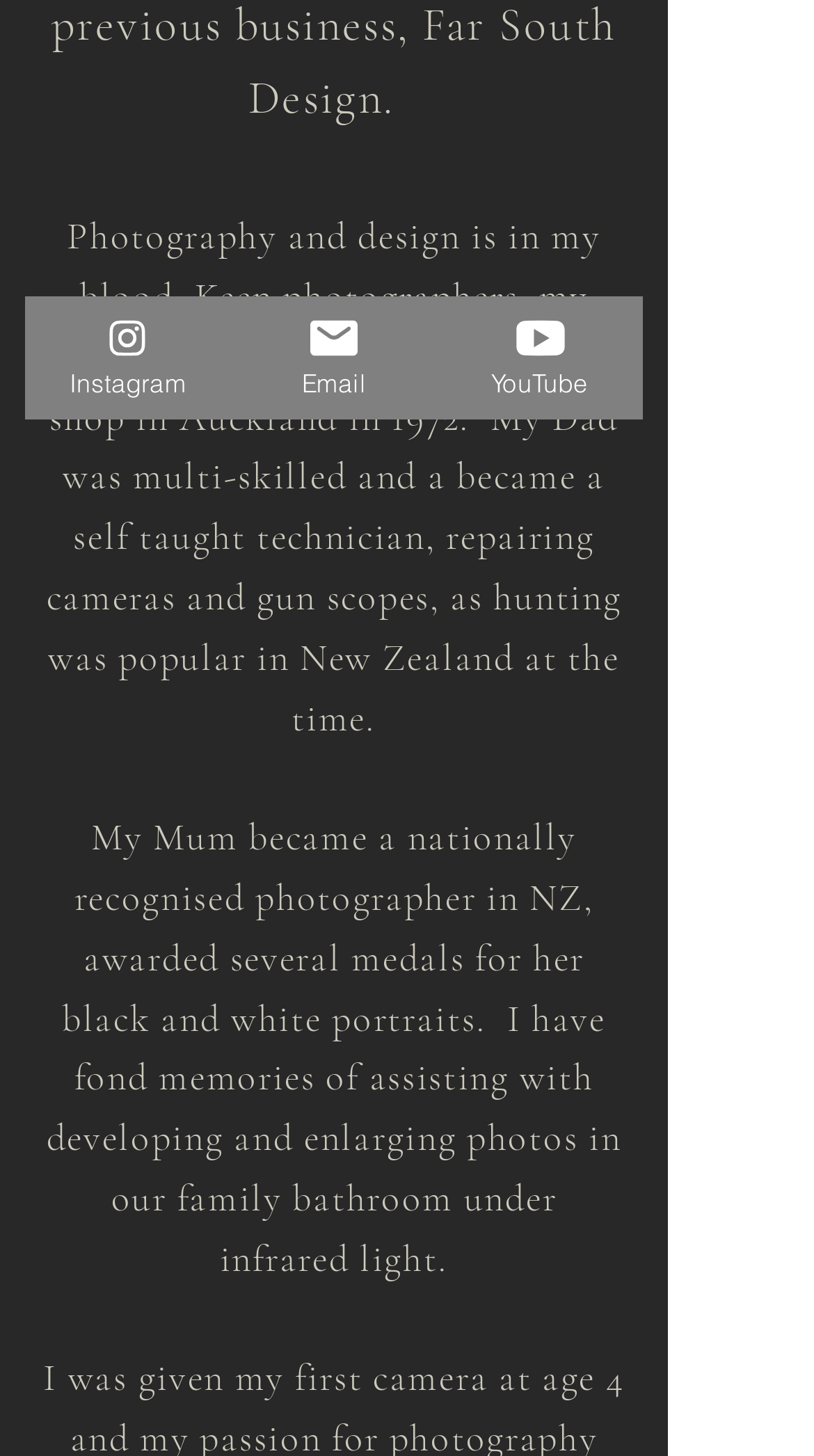Extract the bounding box coordinates for the UI element described as: "Email".

[0.284, 0.204, 0.537, 0.288]